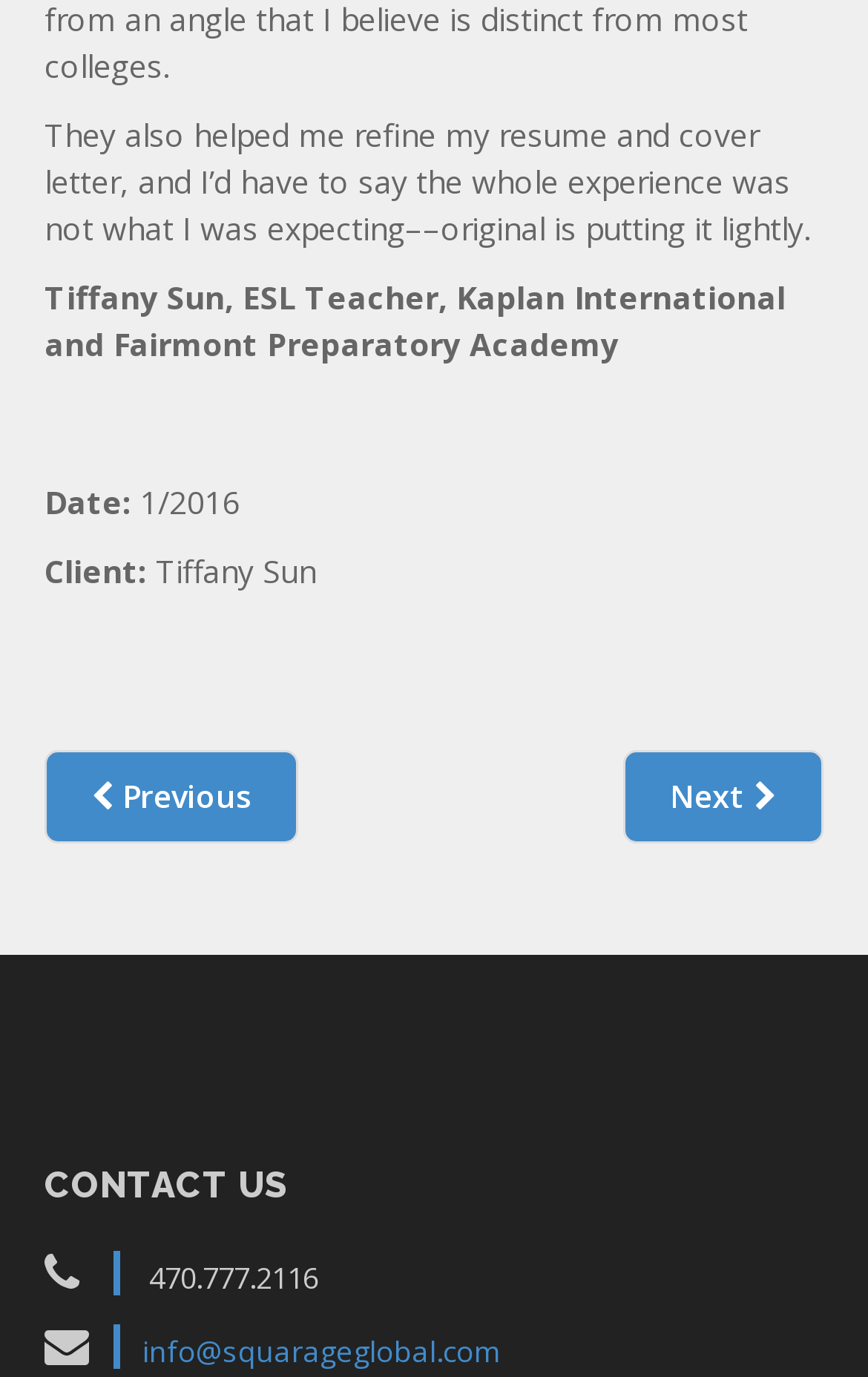Show the bounding box coordinates for the HTML element described as: "info@squarageglobal.com".

[0.164, 0.966, 0.574, 0.995]